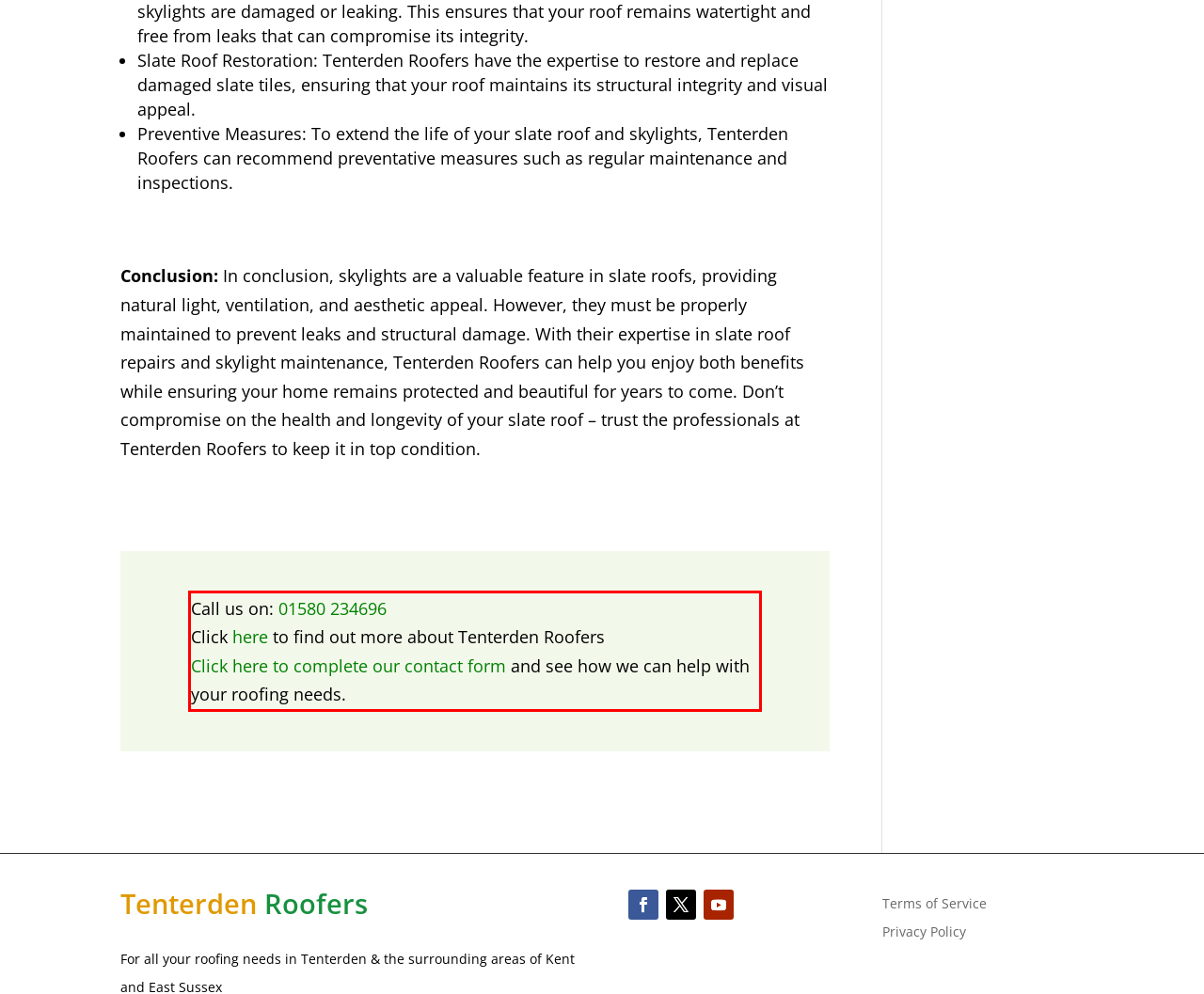Please examine the webpage screenshot containing a red bounding box and use OCR to recognize and output the text inside the red bounding box.

Call us on: 01580 234696 Click here to find out more about Tenterden Roofers Click here to complete our contact form and see how we can help with your roofing needs.